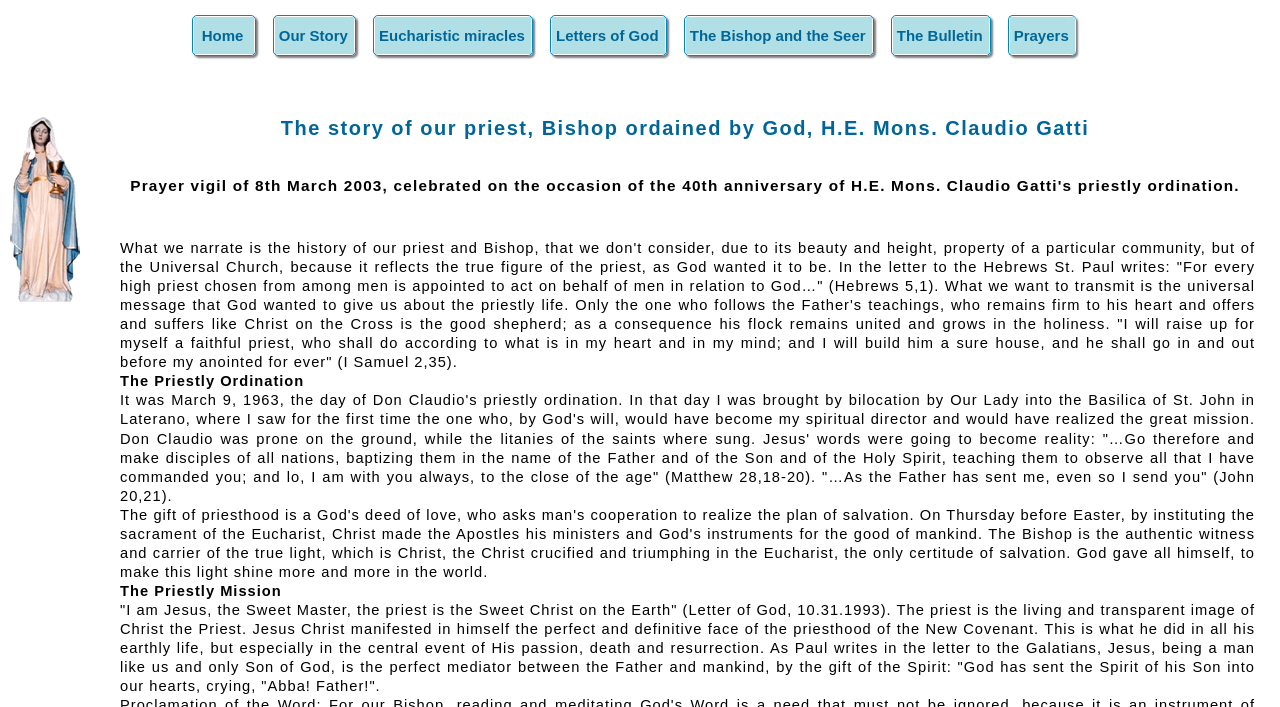Using floating point numbers between 0 and 1, provide the bounding box coordinates in the format (top-left x, top-left y, bottom-right x, bottom-right y). Locate the UI element described here: Our Story

[0.215, 0.024, 0.276, 0.076]